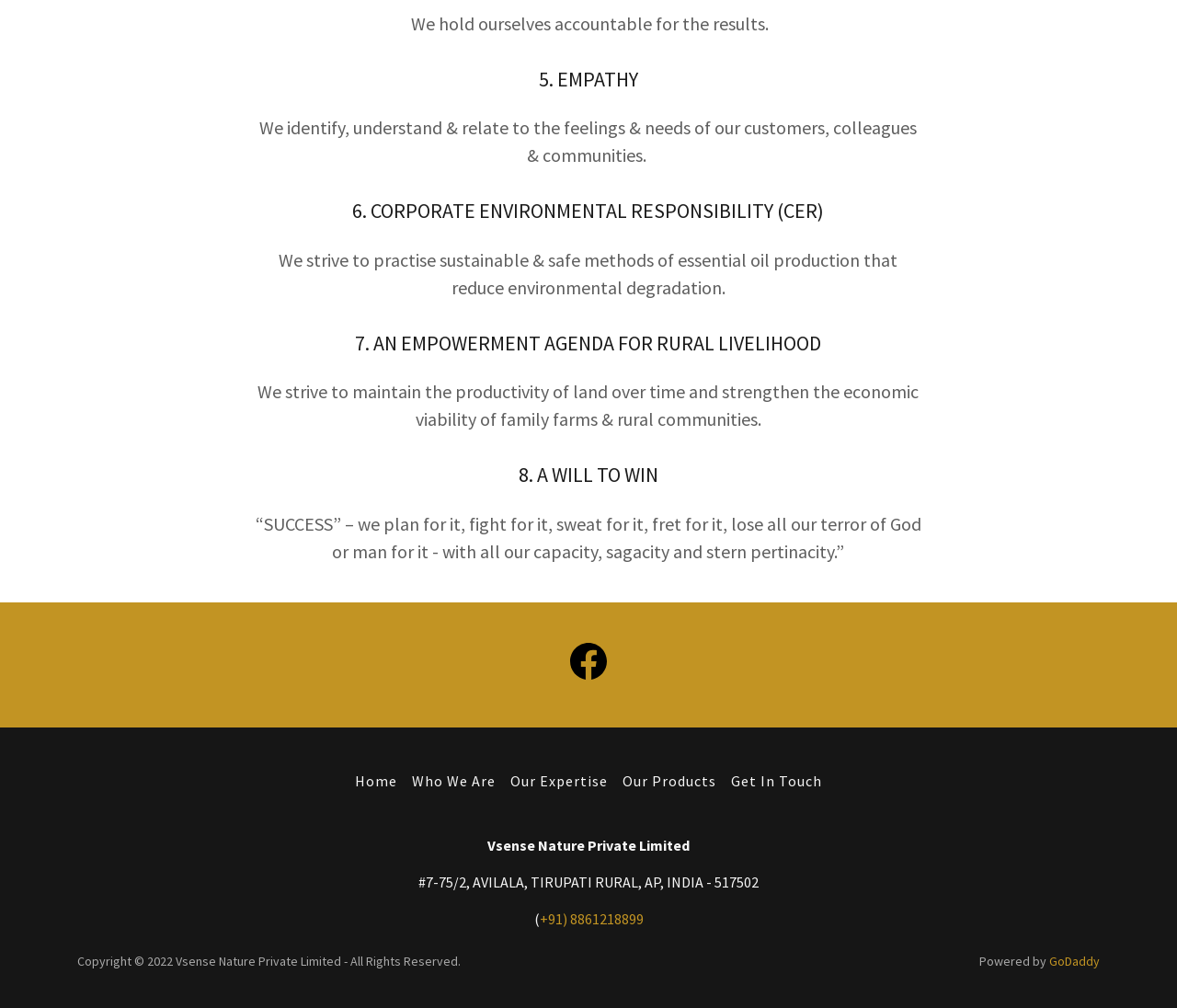Refer to the image and offer a detailed explanation in response to the question: What is the 7th value mentioned in the webpage?

The 7th value mentioned in the webpage is 'AN EMPOWERMENT AGENDA FOR RURAL LIVELIHOOD', which is a heading that appears above the text 'We strive to maintain the productivity of land over time and strengthen the economic viability of family farms & rural communities.'.